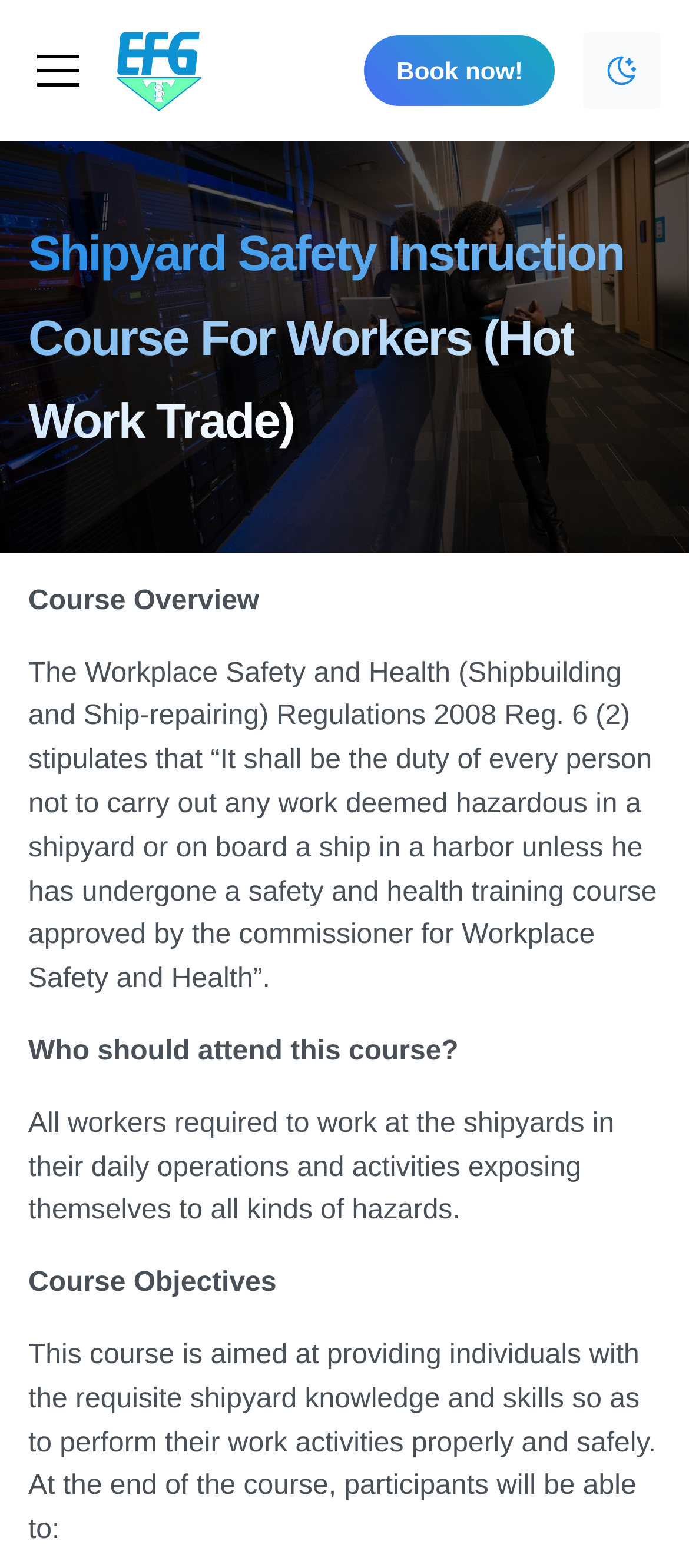Using the information in the image, could you please answer the following question in detail:
What is the action associated with the 'Book now!' link?

The 'Book now!' link is likely associated with registering or booking a spot for the Shipyard Safety Instruction Course, allowing users to sign up for the course.